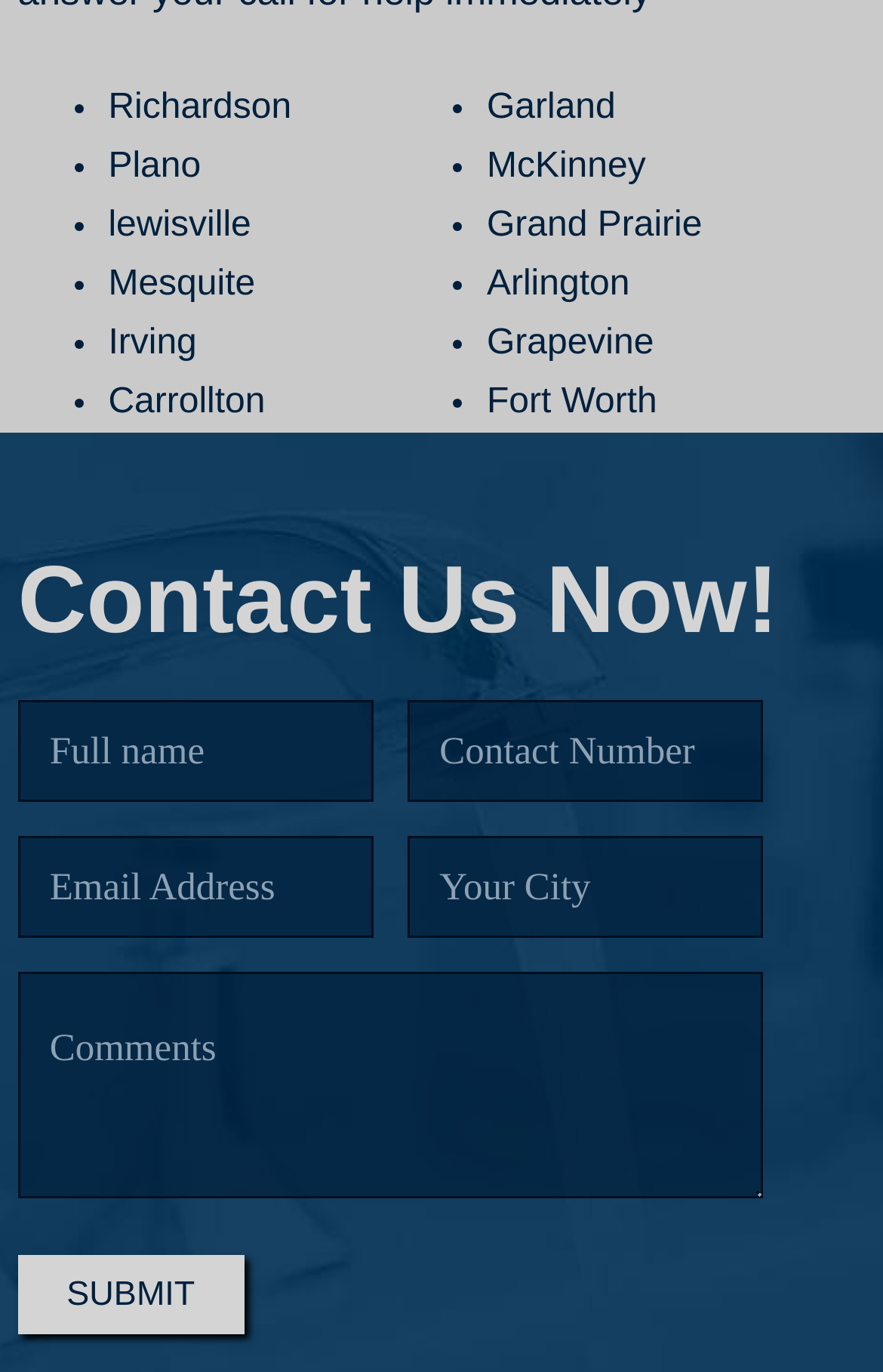Using the description: "Grand Prairie", identify the bounding box of the corresponding UI element in the screenshot.

[0.551, 0.15, 0.795, 0.178]